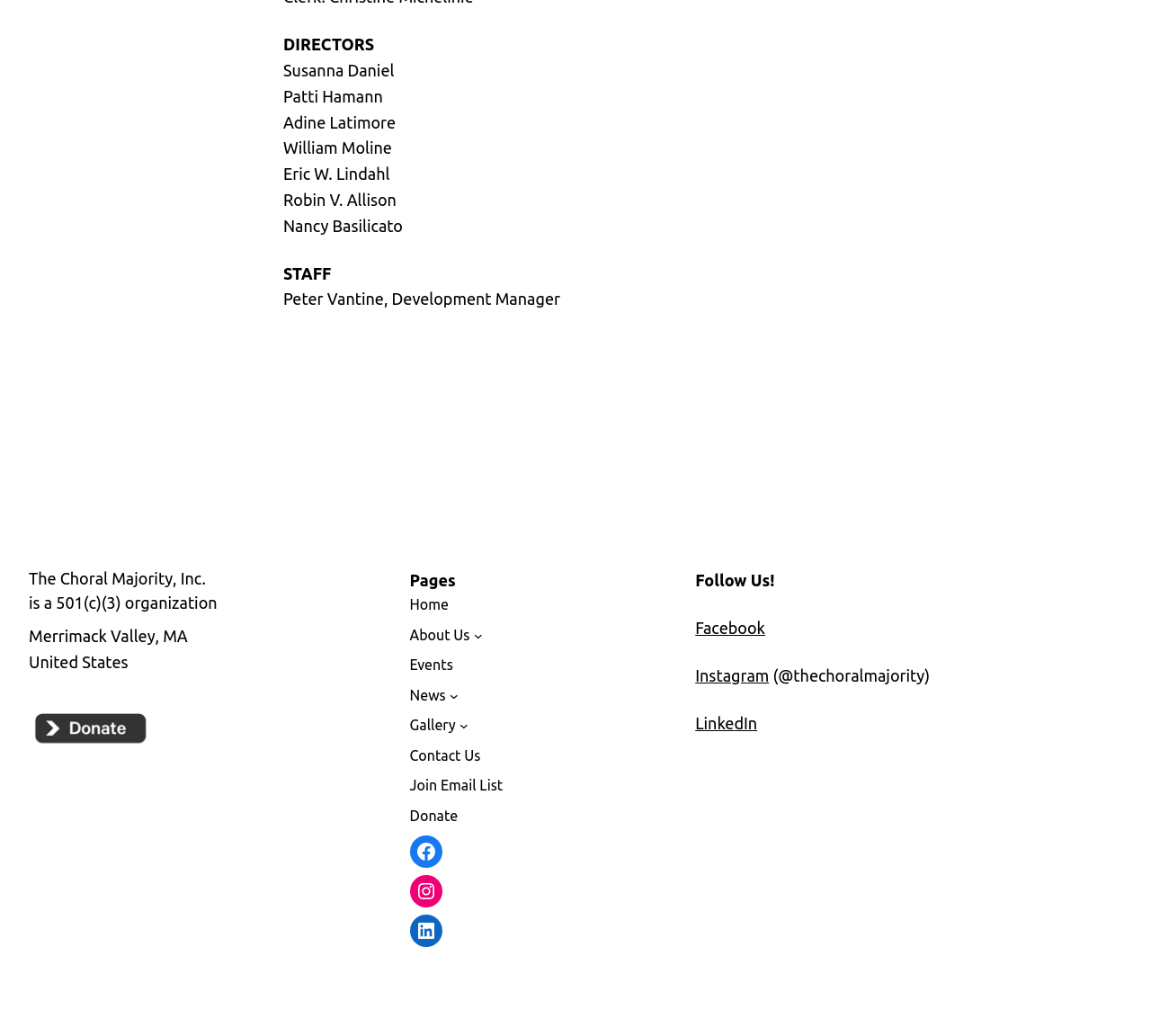Determine the bounding box coordinates (top-left x, top-left y, bottom-right x, bottom-right y) of the UI element described in the following text: Join Email List

[0.356, 0.748, 0.437, 0.77]